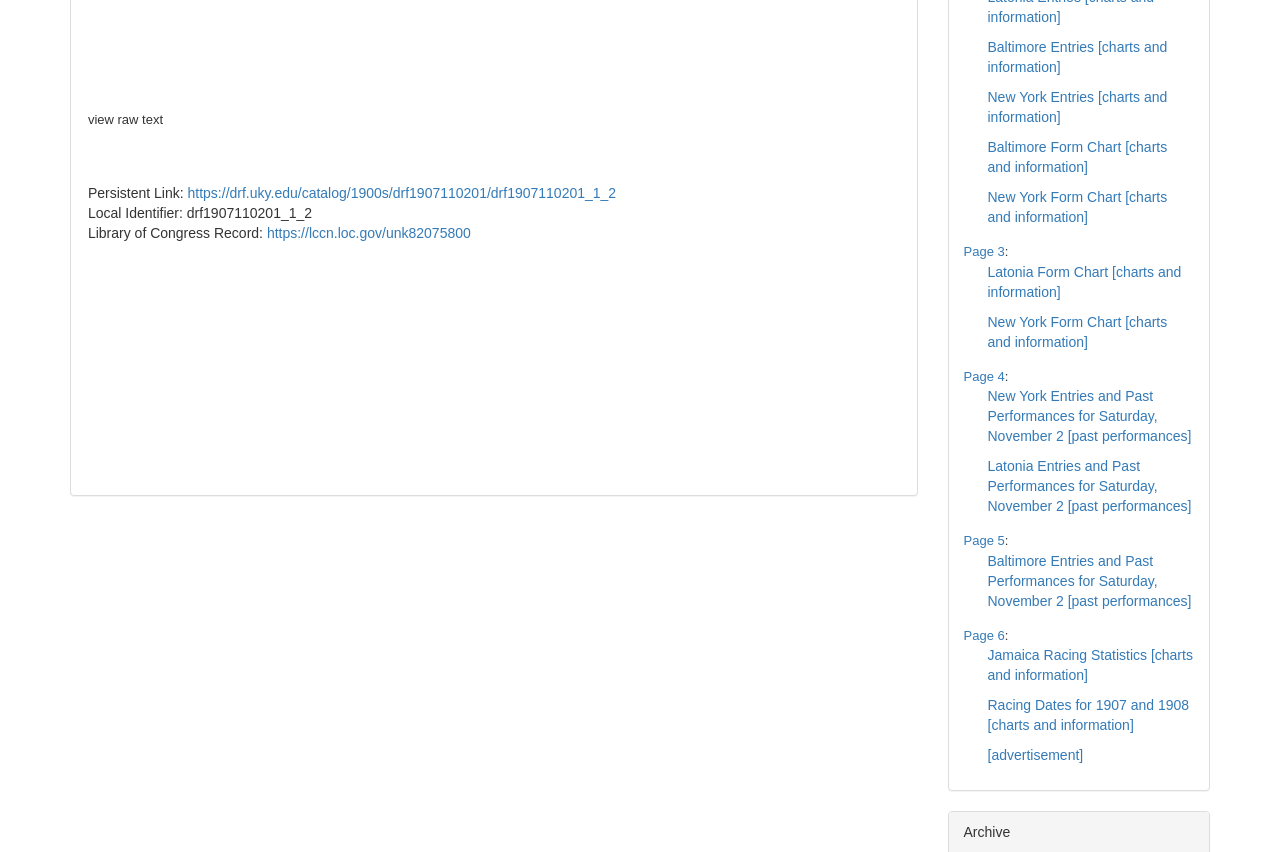What is the persistent link for this page?
Give a single word or phrase answer based on the content of the image.

https://drf.uky.edu/catalog/1900s/drf1907110201/drf1907110201_1_2